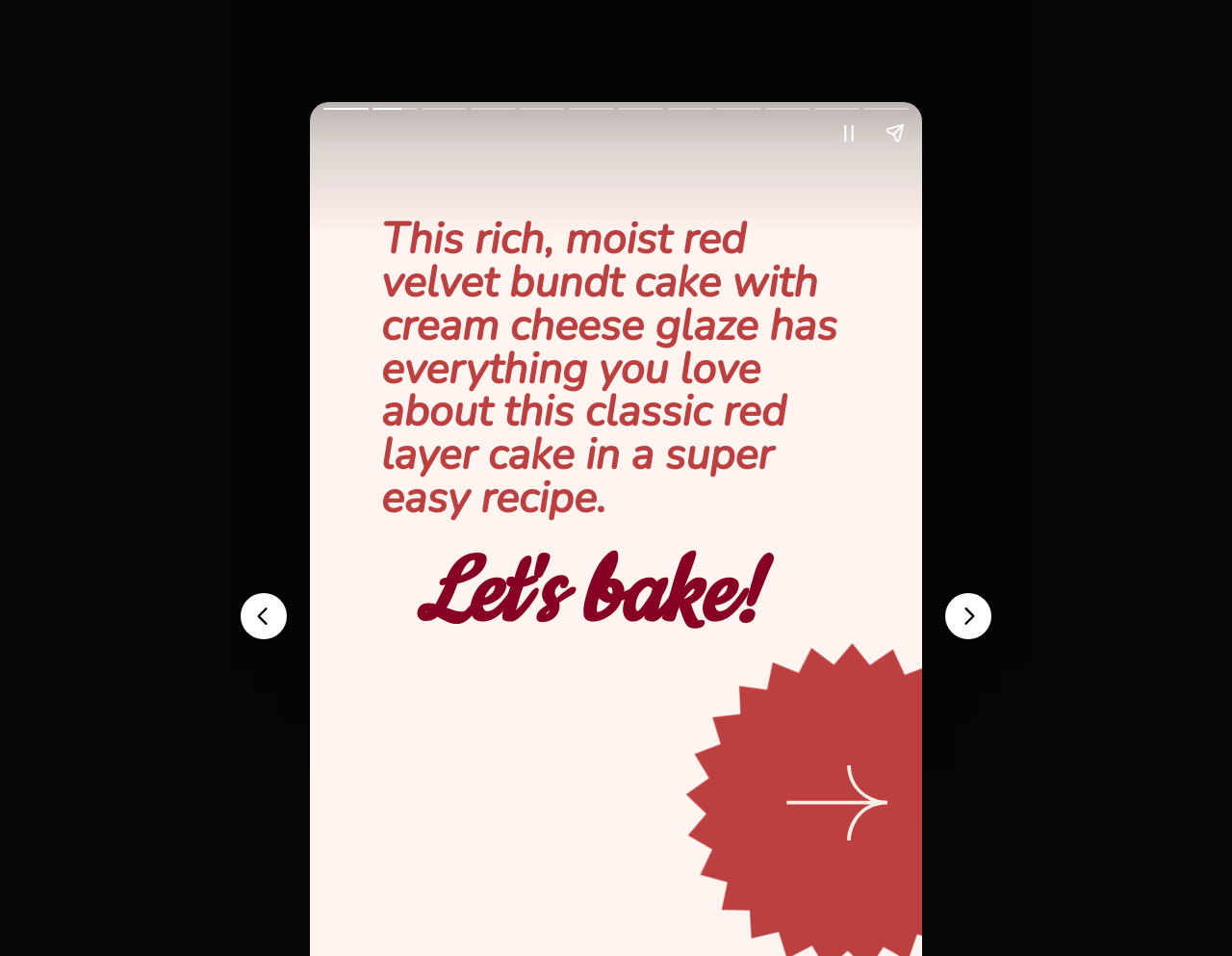What type of cake is being described?
Please provide a single word or phrase answer based on the image.

Red velvet bundt cake